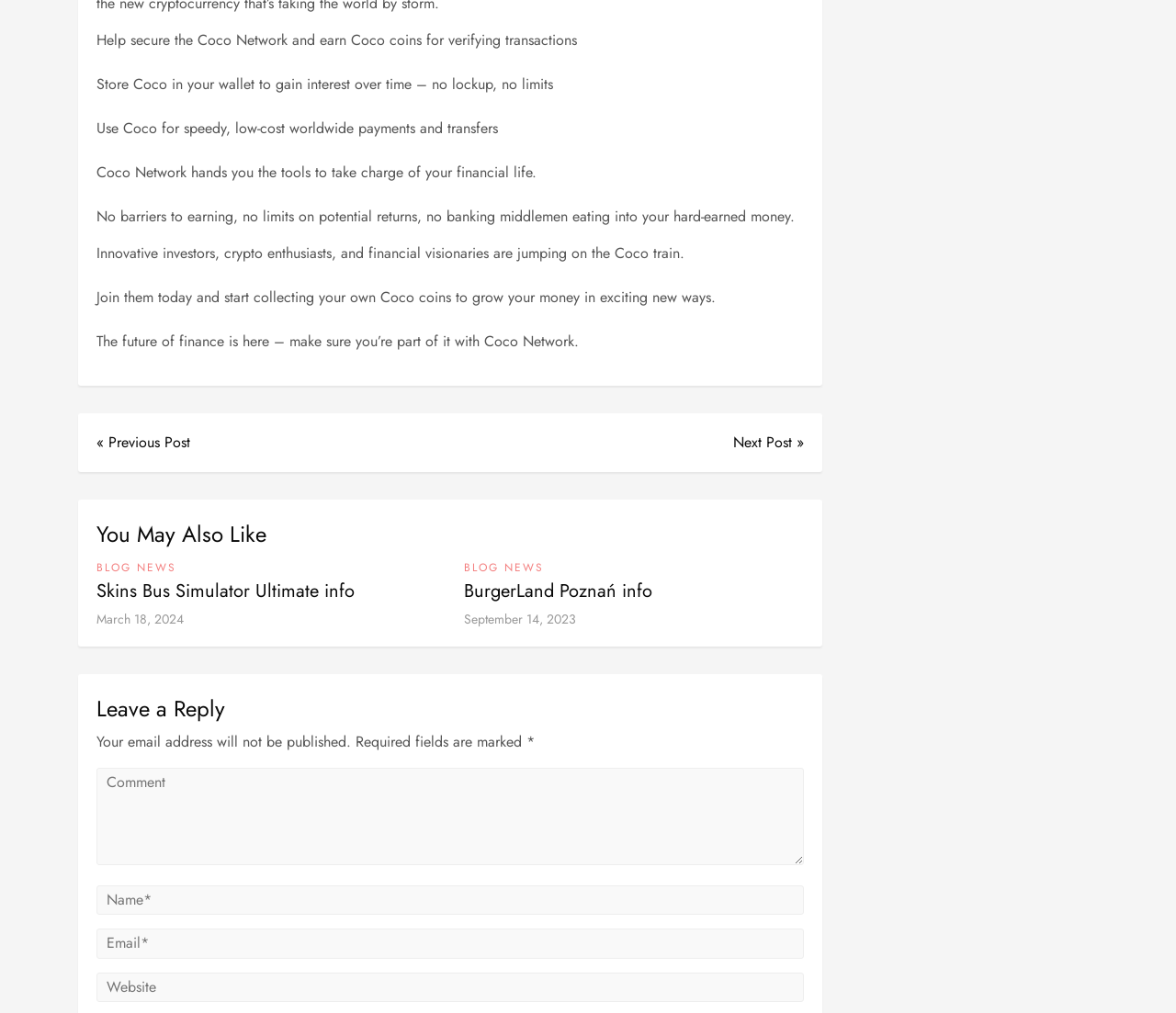Please identify the bounding box coordinates of the element that needs to be clicked to perform the following instruction: "Click on 'Next Post »'".

[0.623, 0.426, 0.684, 0.448]